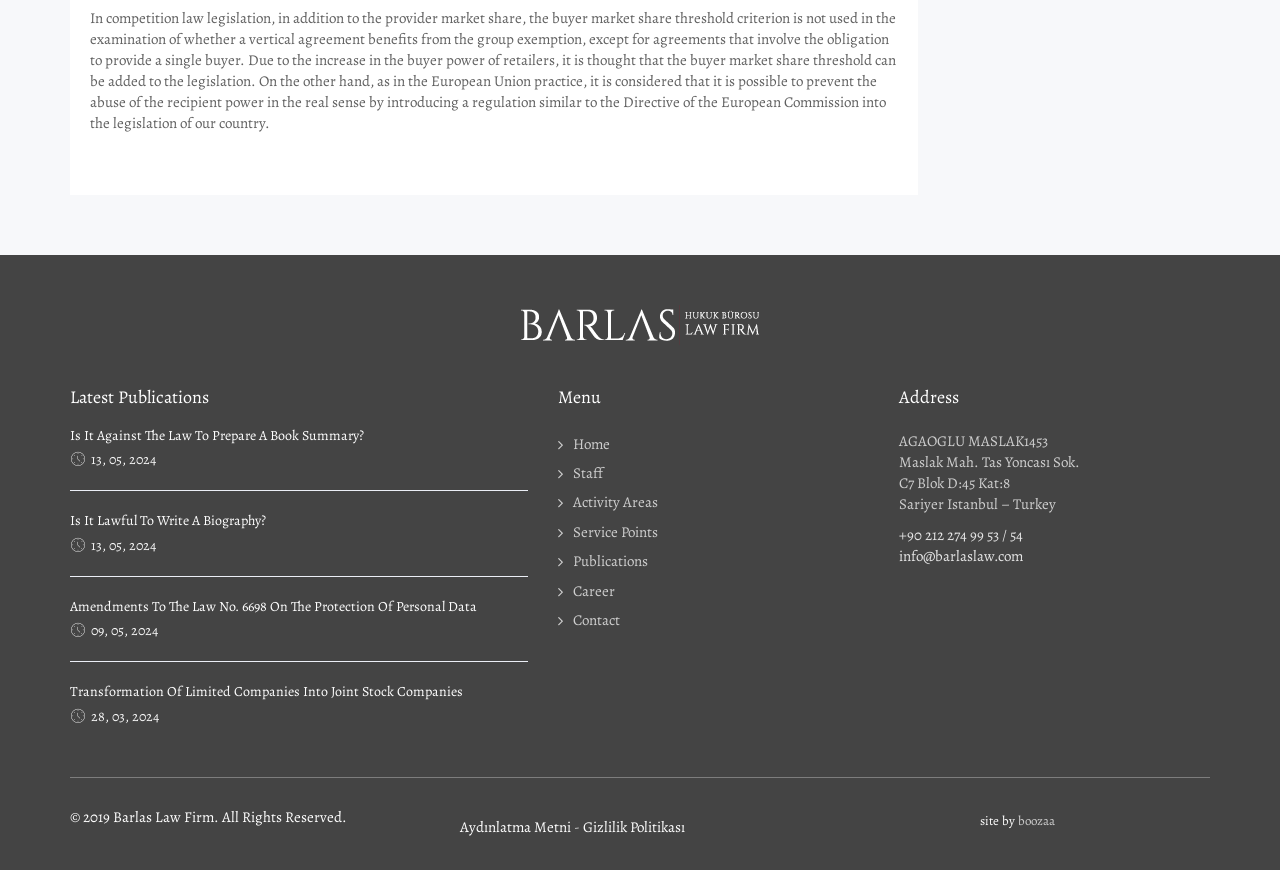Determine the bounding box coordinates for the HTML element described here: "Staff".

[0.447, 0.532, 0.471, 0.555]